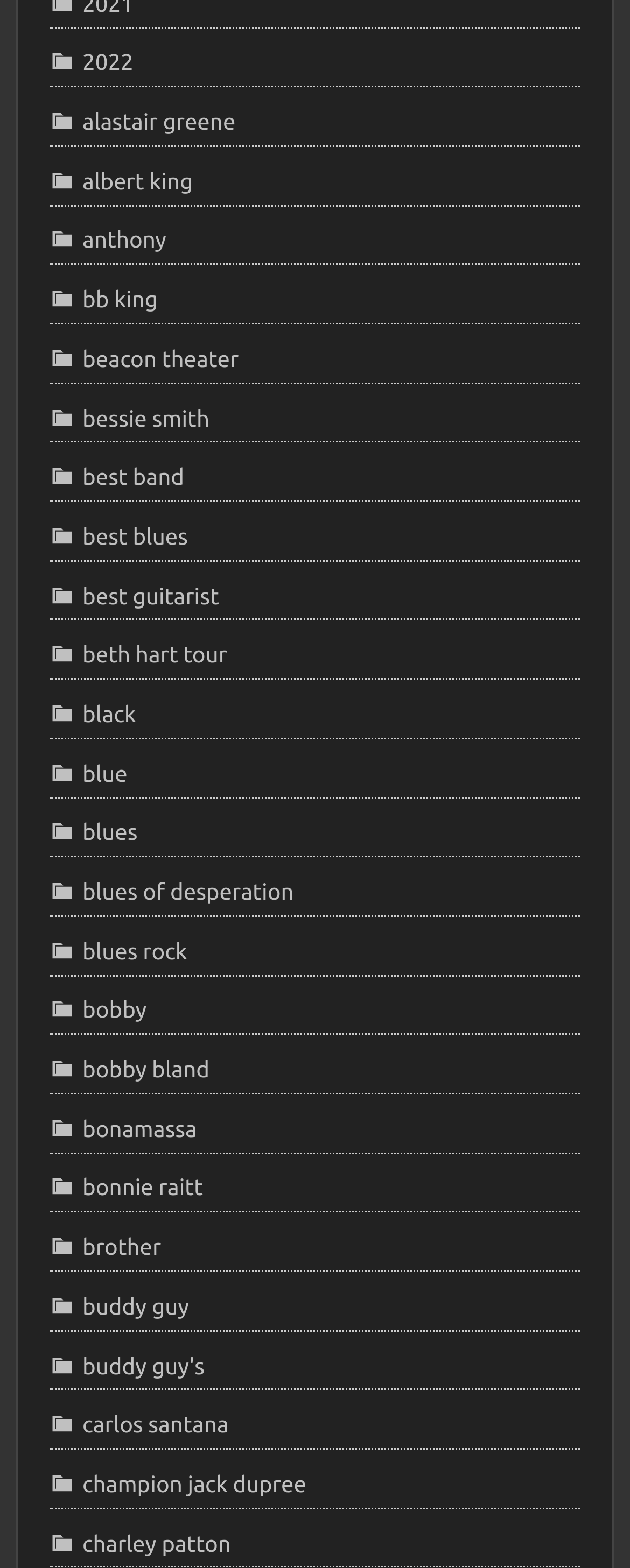Pinpoint the bounding box coordinates of the element that must be clicked to accomplish the following instruction: "visit alastair greene page". The coordinates should be in the format of four float numbers between 0 and 1, i.e., [left, top, right, bottom].

[0.079, 0.068, 0.374, 0.087]